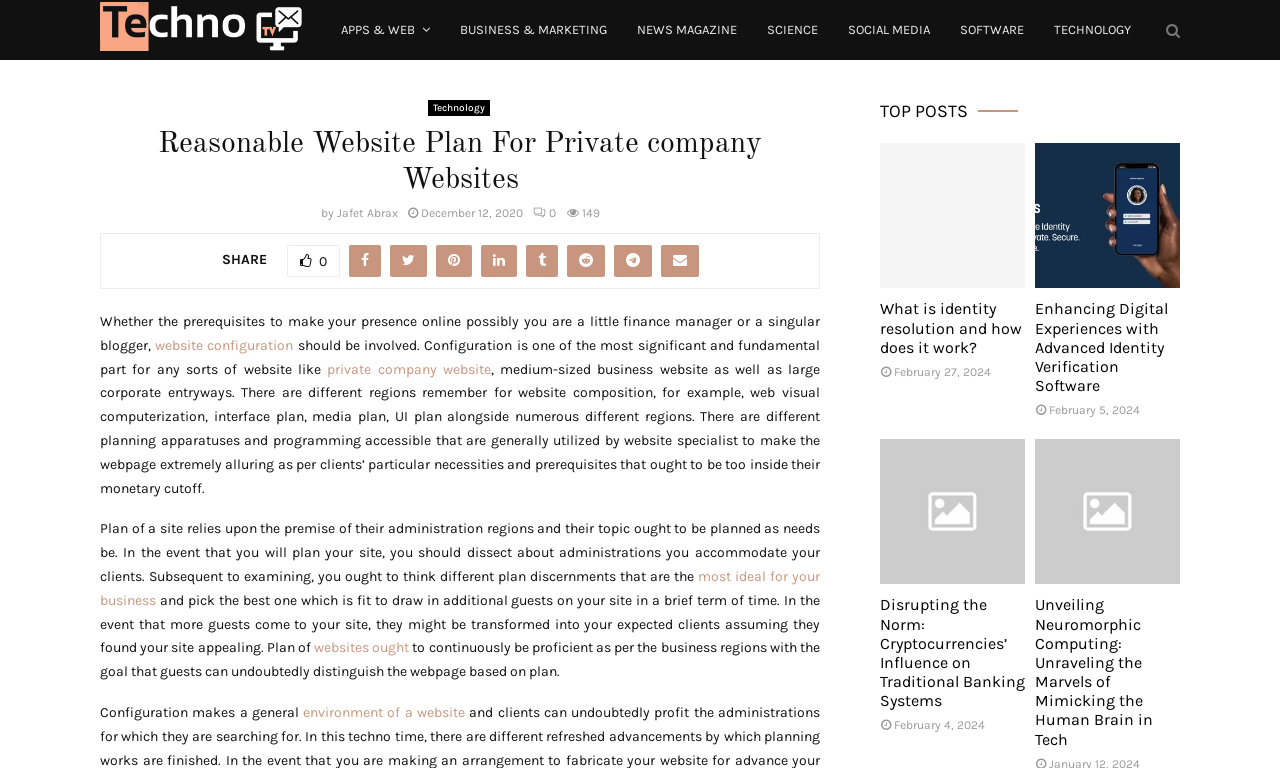Please identify the bounding box coordinates for the region that you need to click to follow this instruction: "Read the article 'What is identity resolution and how does it work?'".

[0.688, 0.187, 0.801, 0.376]